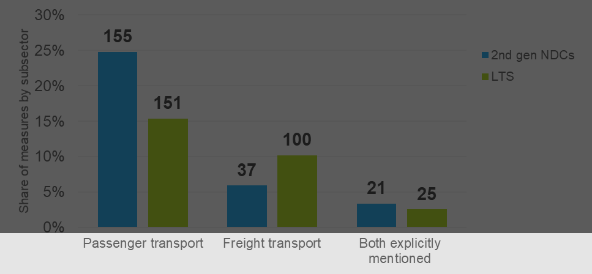Offer a detailed caption for the image presented.

The image presents a bar graph illustrating the share of measures by subsector related to transportation policy, specifically focusing on the differentiation between passenger and freight transport as well as measures that are explicitly mentioned in both second-generation Nationally Determined Contributions (NDCs) and Long-Term Strategies (LTS). 

In the graph, passenger transport significantly leads with 155 measures, representing more than 25% of the total, followed closely by freight transport with 151 measures. The graph also highlights that there are 37 measures focusing explicitly on freight transport, while 21 measures relate to both sectors. The color coding indicates that the bars in blue represent second-generation NDCs, while the green bars illustrate measures in LTS, revealing a stark contrast in policy attention towards freight versus passenger transport in climate strategies. This visual emphasizes the urgent need for enhanced focus on freight transport to align with global emission reduction goals.